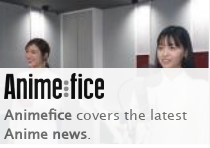How many individuals are shown in the background?
Offer a detailed and full explanation in response to the question.

The background of the banner features two individuals, which suggests a dynamic and engaging environment, possibly related to anime discussions or presentations.